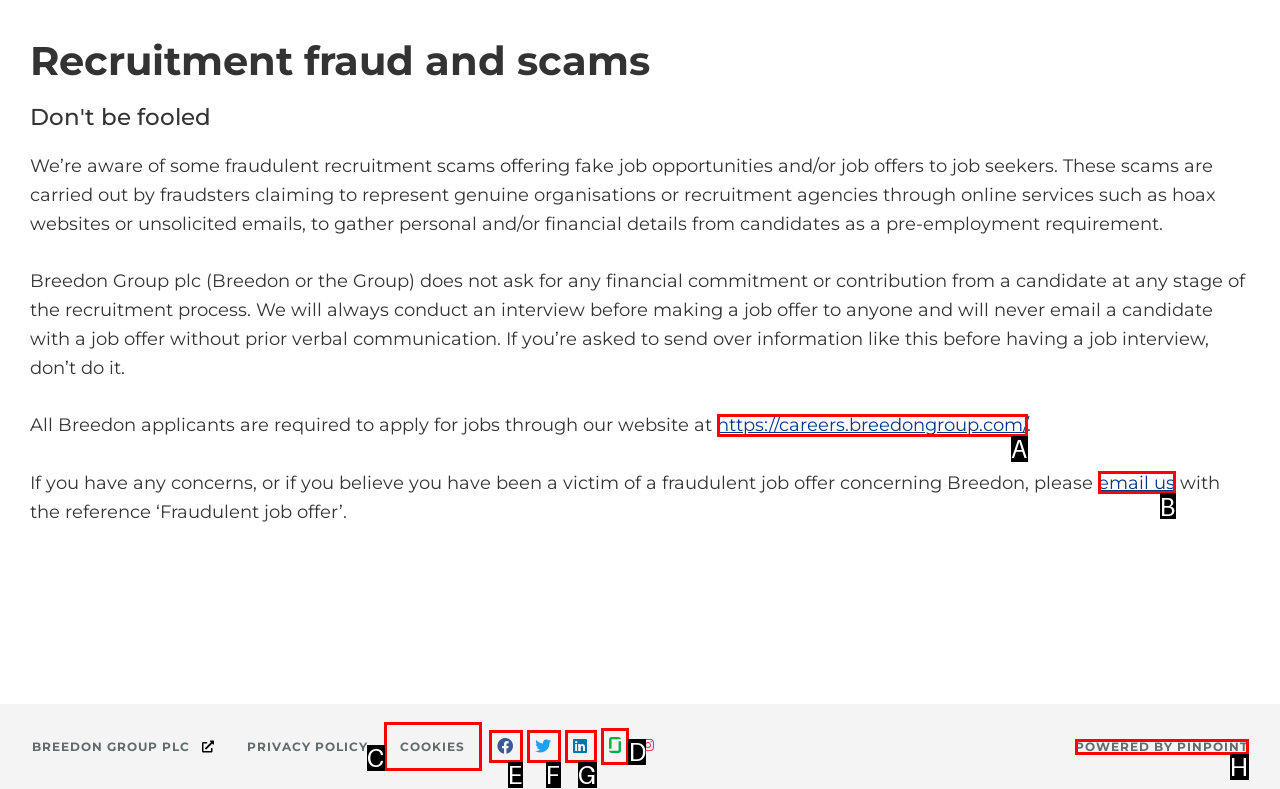Select the appropriate HTML element to click on to finish the task: view cookie settings.
Answer with the letter corresponding to the selected option.

C